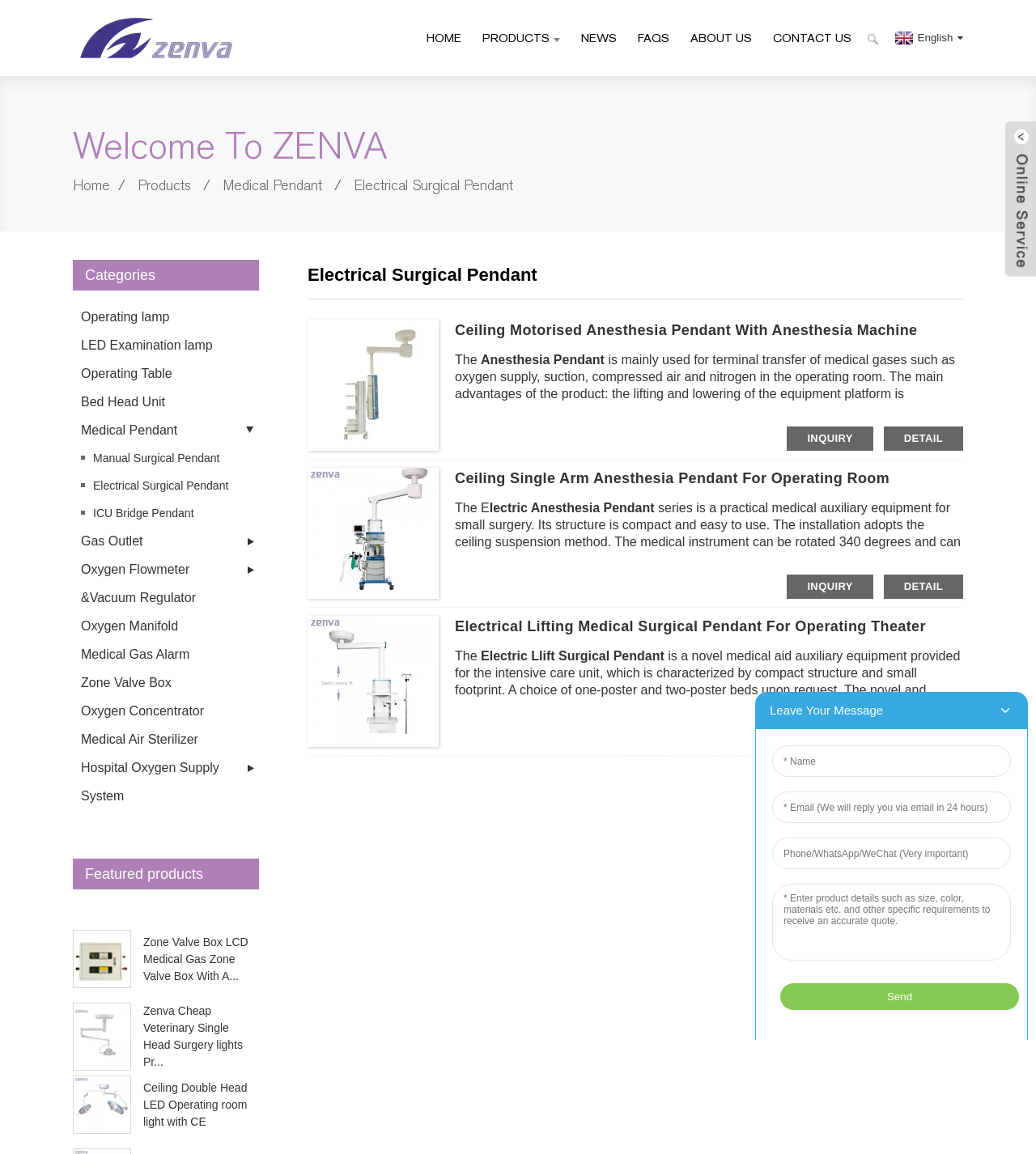Locate and extract the headline of this webpage.

Electrical Surgical Pendant